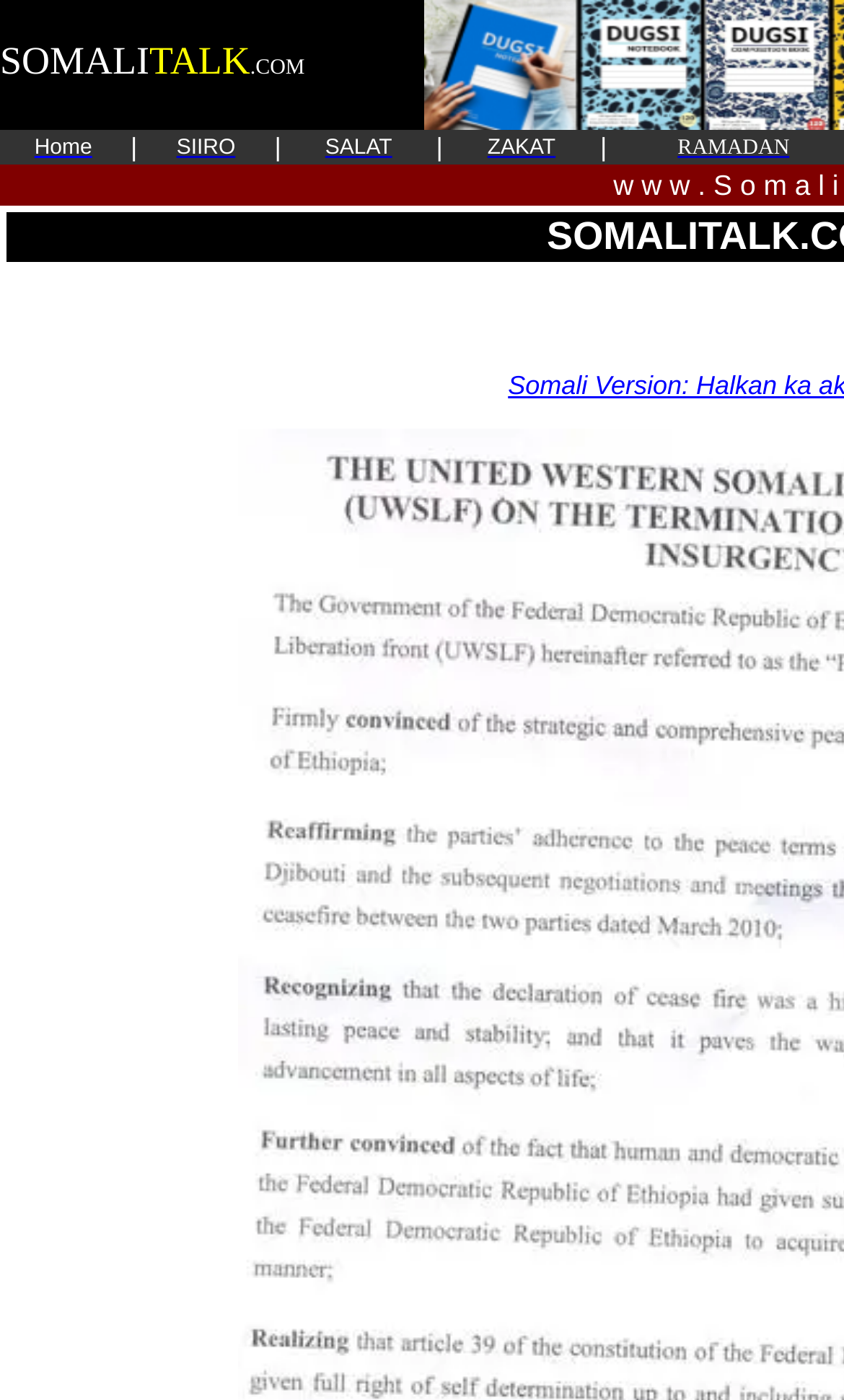What is the website's main topic?
Use the screenshot to answer the question with a single word or phrase.

Islamic topics